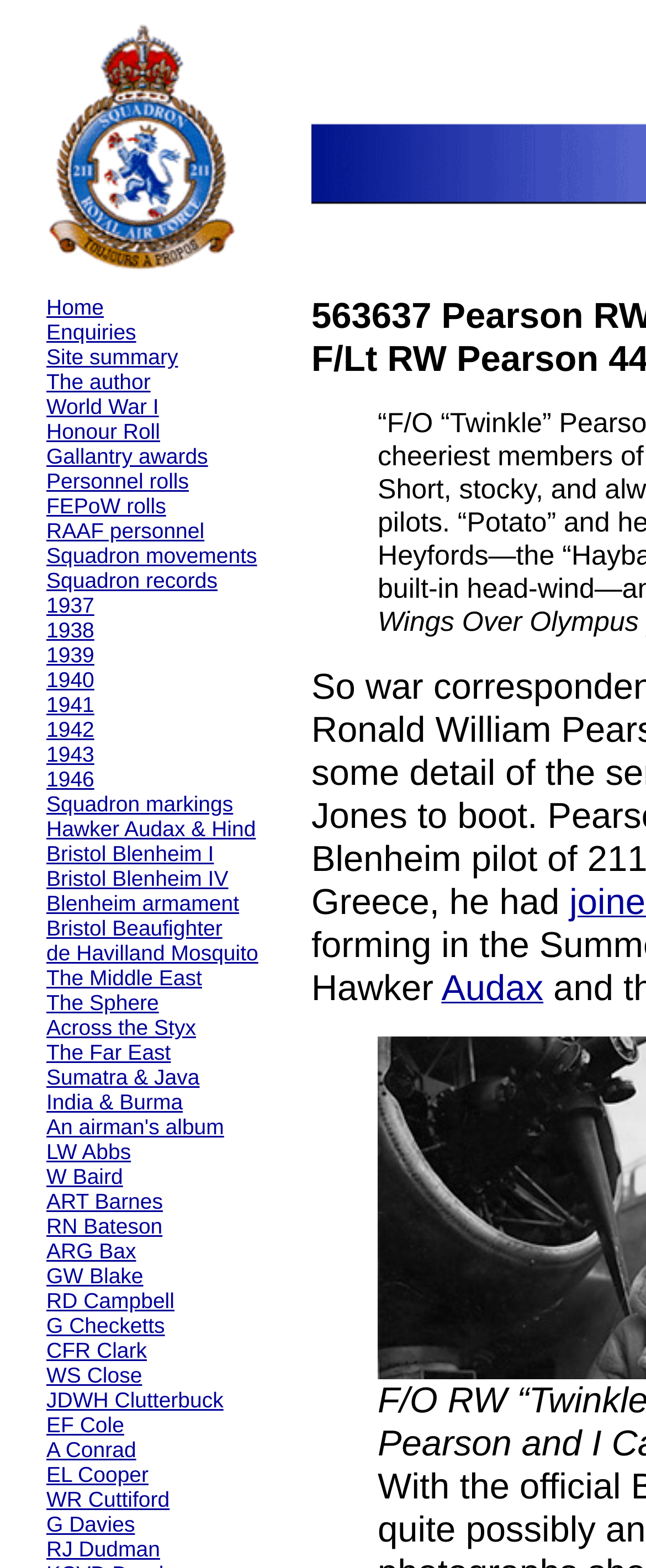Locate the coordinates of the bounding box for the clickable region that fulfills this instruction: "View the '211 Squadron Badge' image".

[0.072, 0.015, 0.367, 0.173]